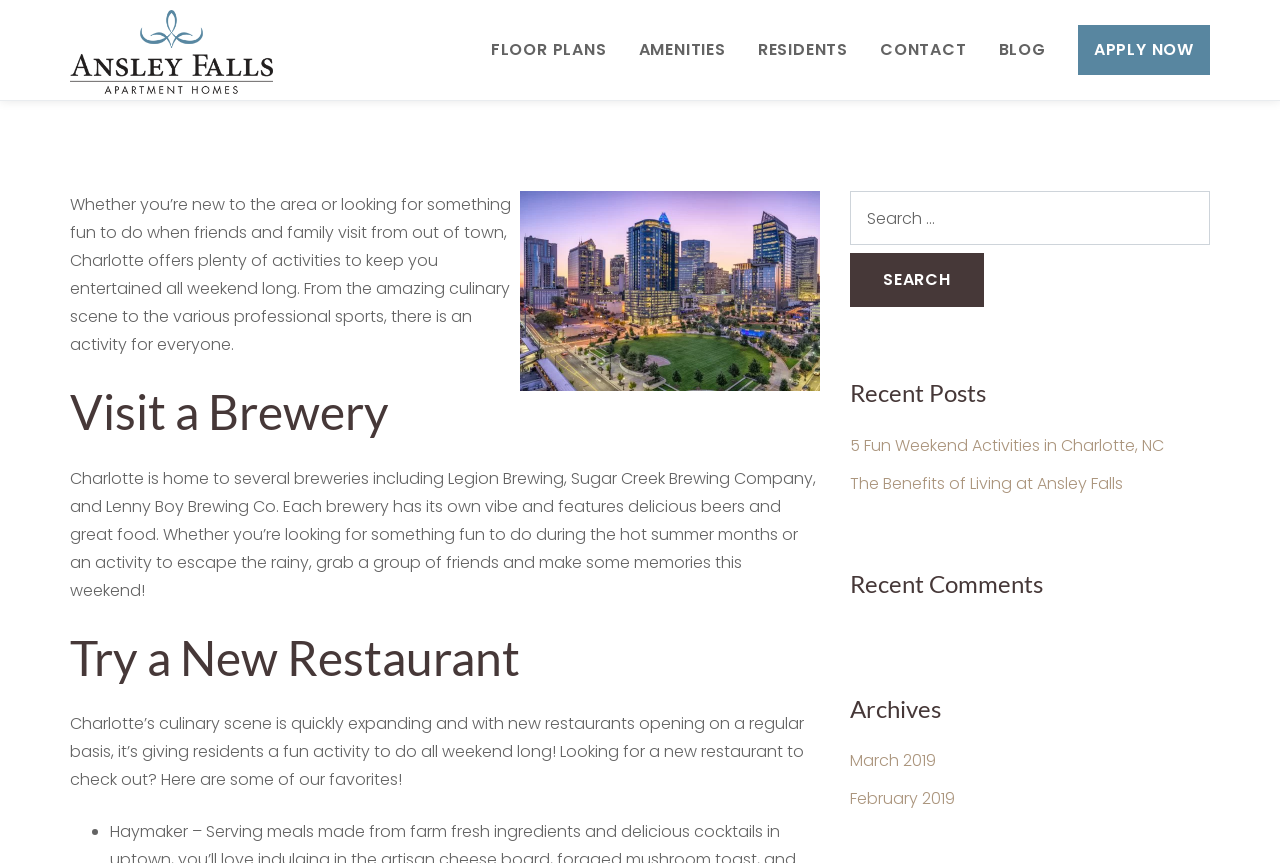Please respond to the question using a single word or phrase:
What is the name of the restaurant mentioned in the list?

Haymaker